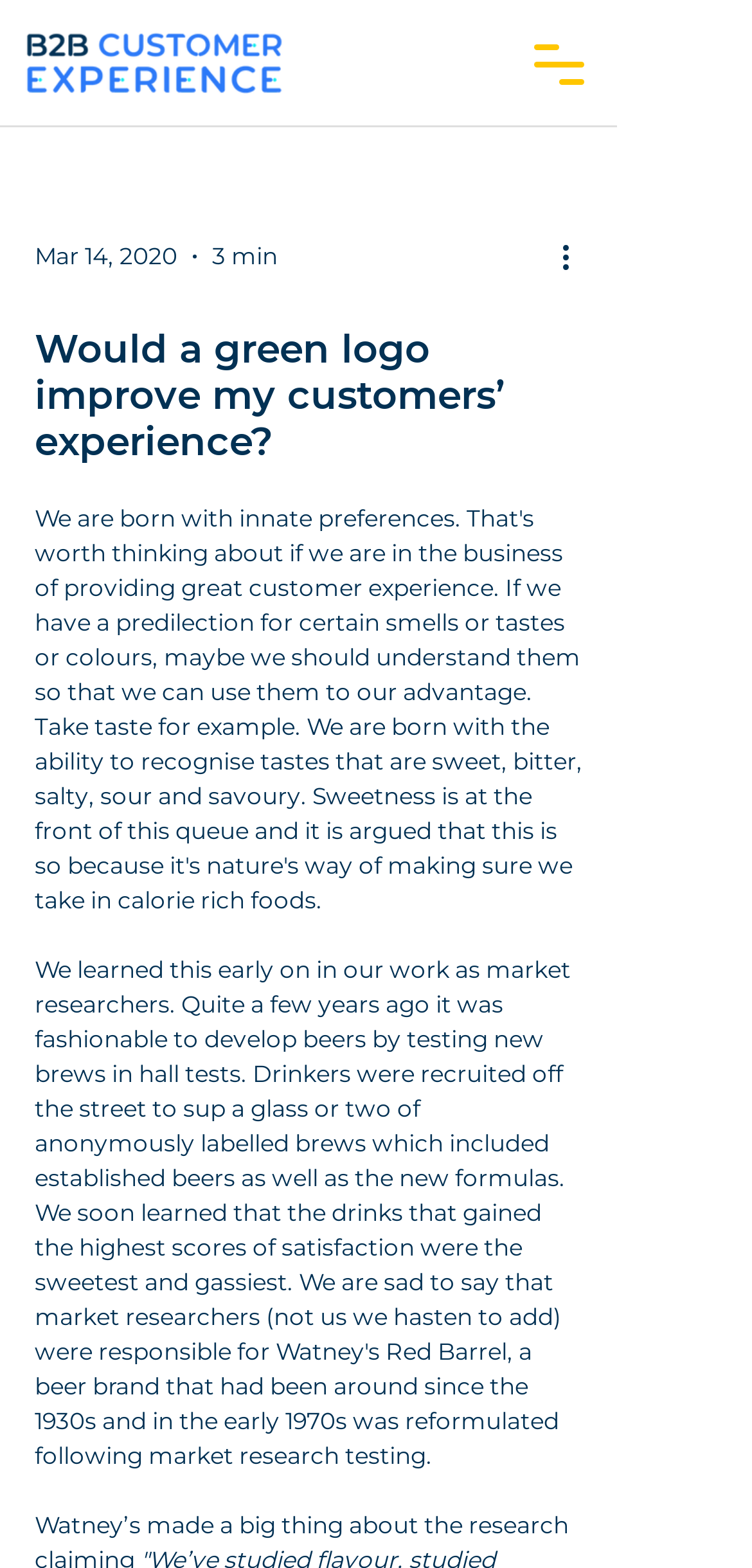Predict the bounding box of the UI element based on this description: "aria-label="More actions"".

[0.738, 0.149, 0.8, 0.178]